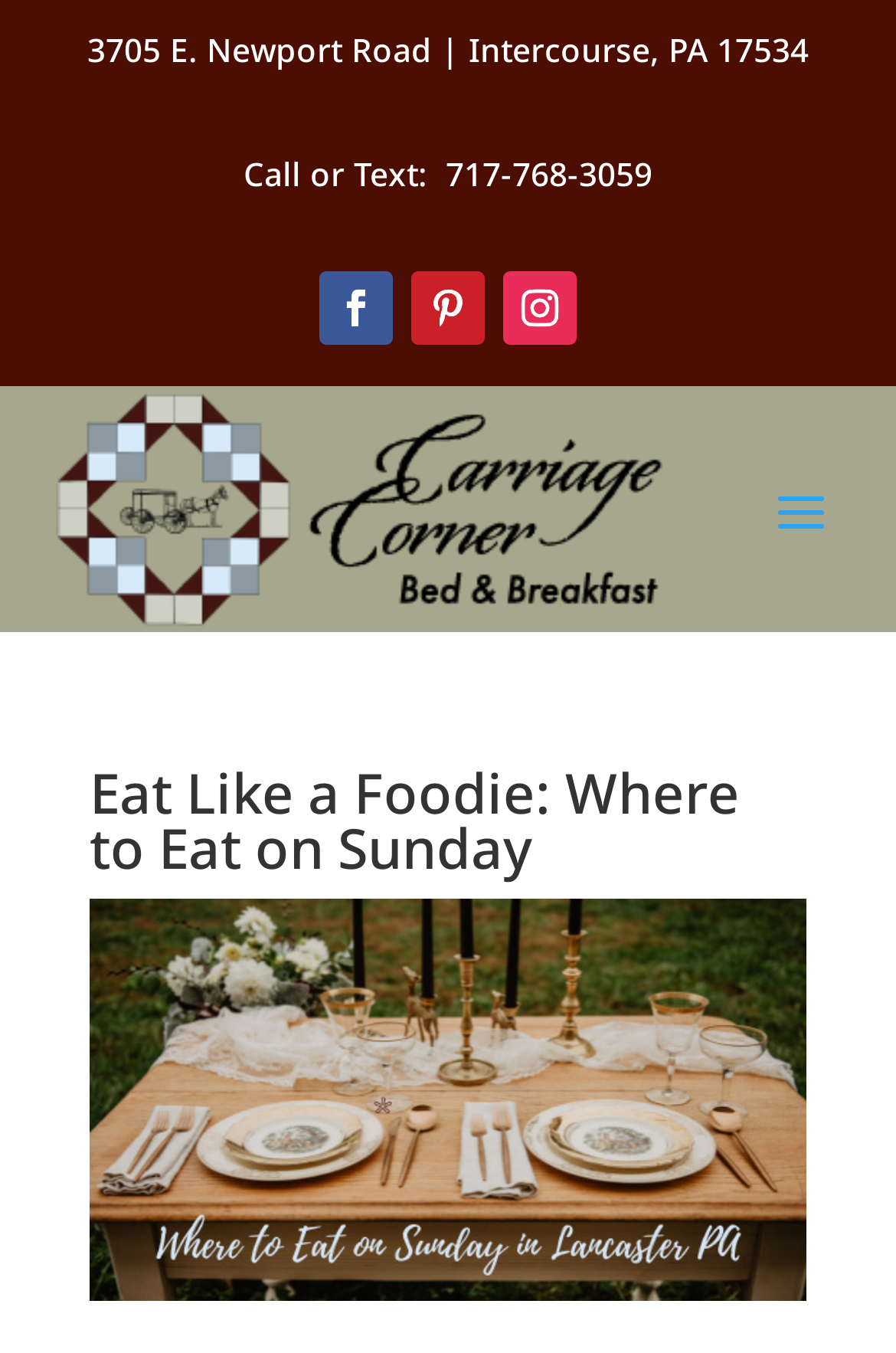Please determine the bounding box coordinates for the element with the description: "Follow".

[0.459, 0.2, 0.541, 0.254]